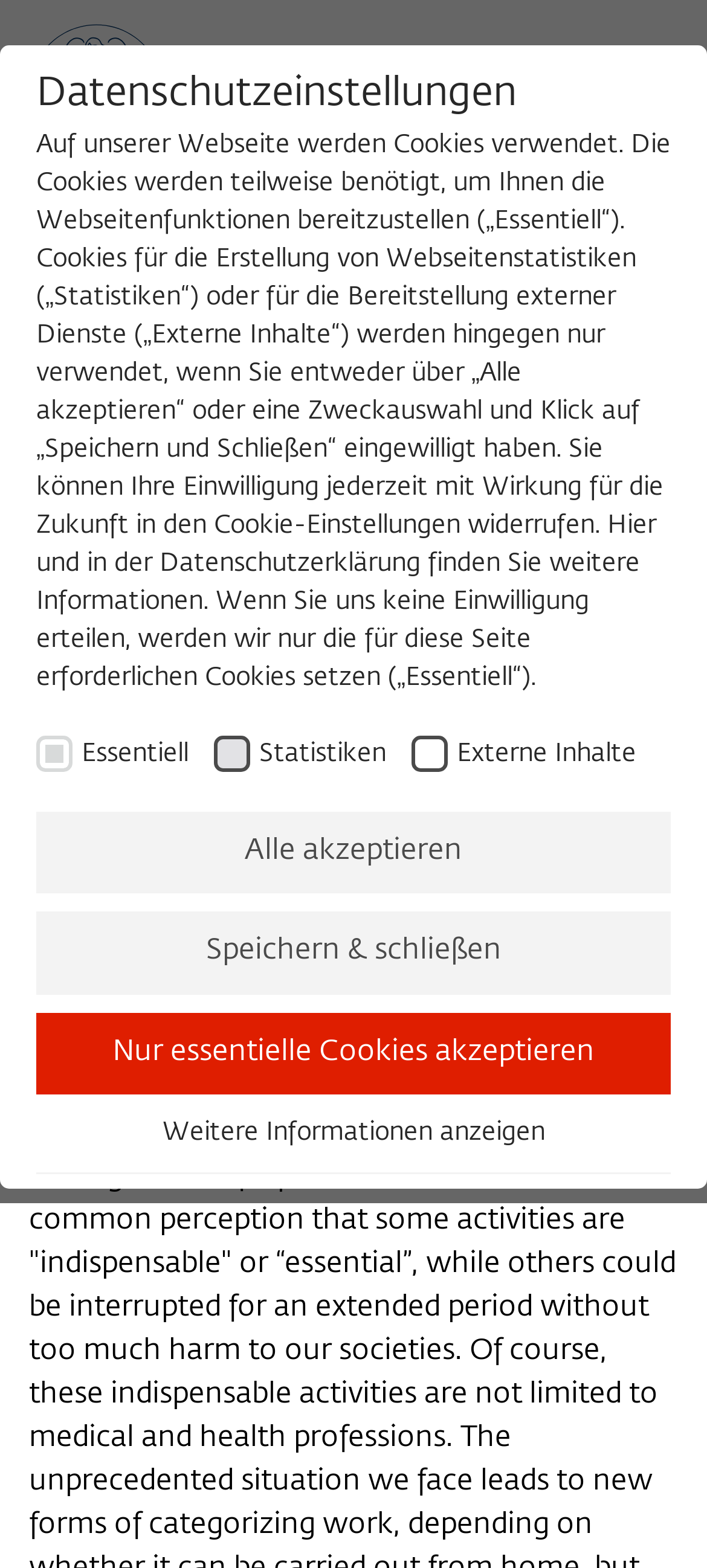Indicate the bounding box coordinates of the element that needs to be clicked to satisfy the following instruction: "Click the MENU link". The coordinates should be four float numbers between 0 and 1, i.e., [left, top, right, bottom].

[0.0, 0.126, 0.246, 0.179]